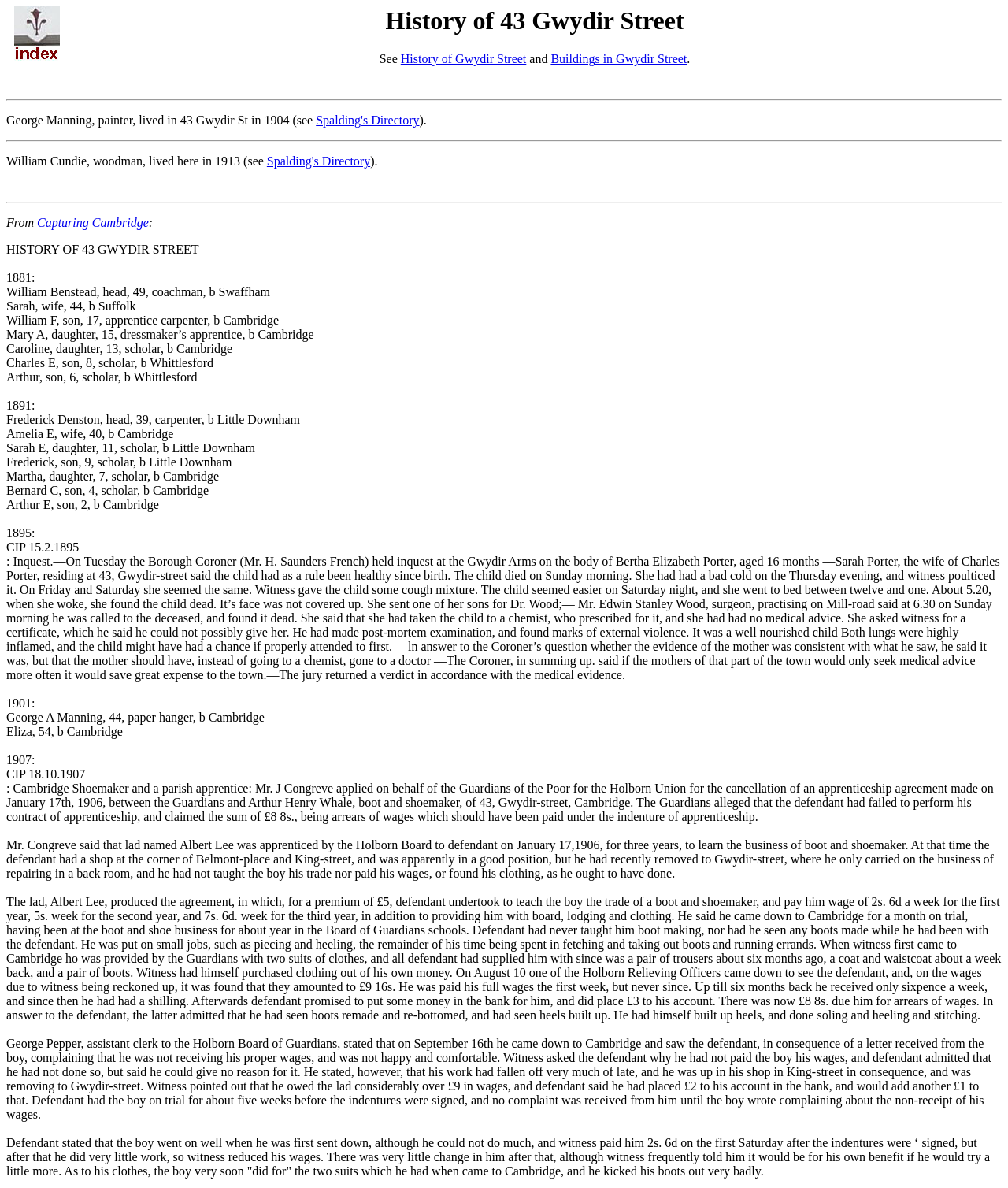How old was Bertha Elizabeth Porter when she died?
Answer the question with a single word or phrase by looking at the picture.

16 months